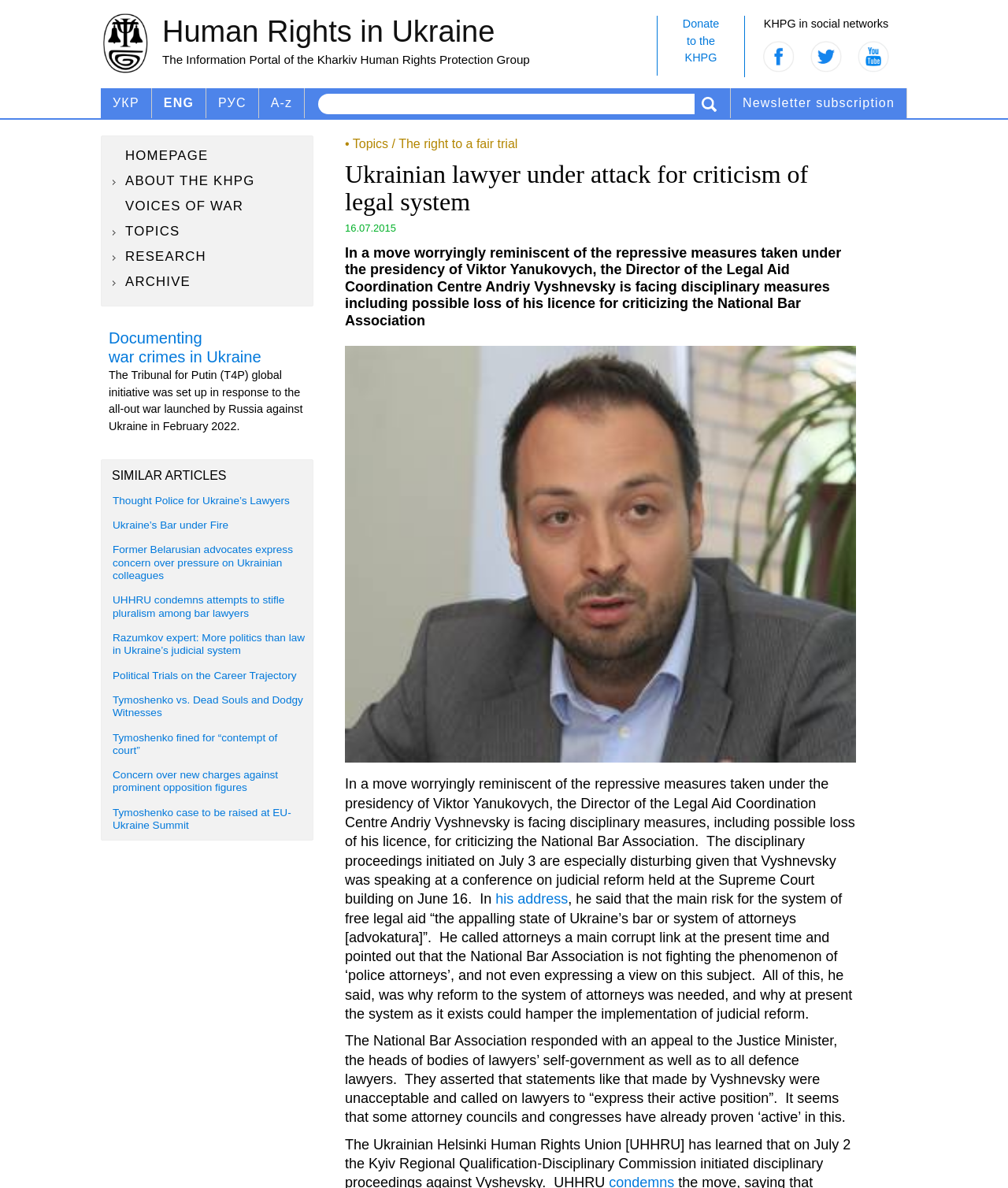Please locate the bounding box coordinates of the element that should be clicked to achieve the given instruction: "Subscribe to the Newsletter".

[0.725, 0.074, 0.9, 0.099]